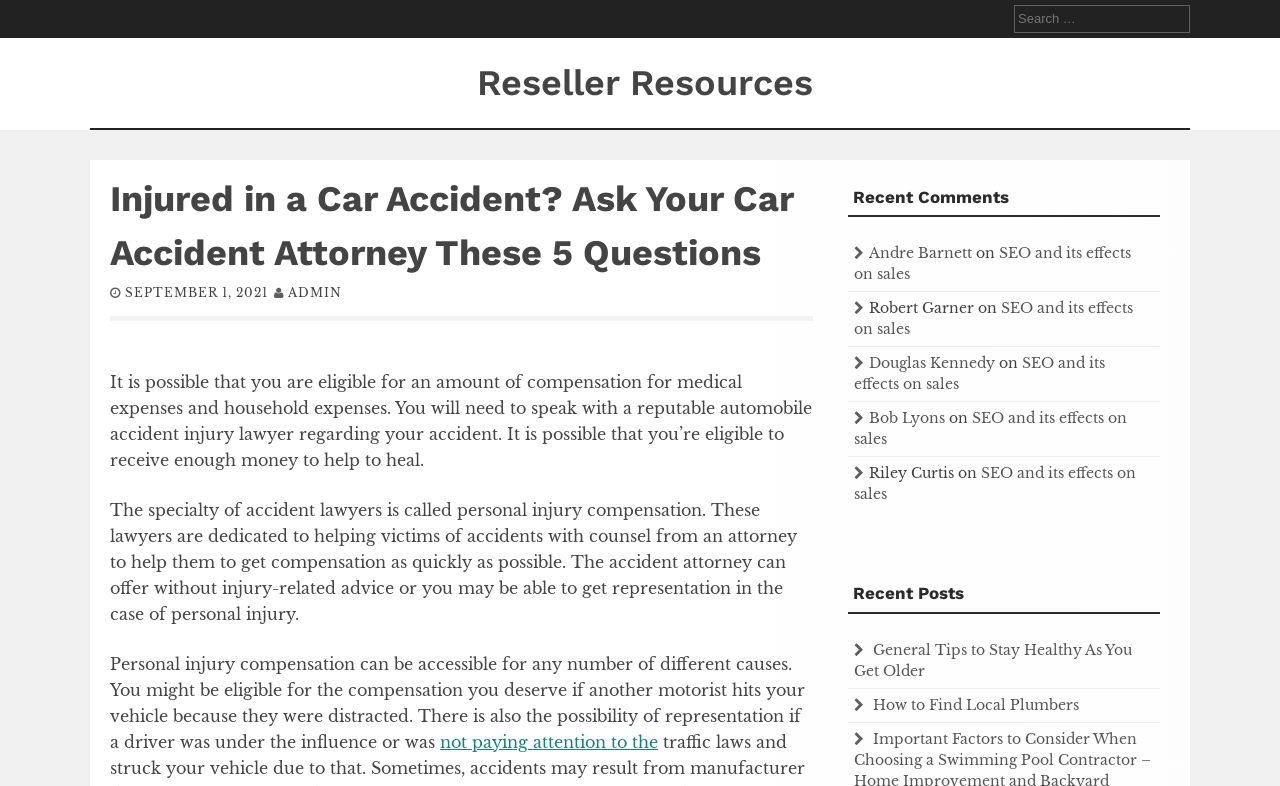Please determine the bounding box coordinates of the clickable area required to carry out the following instruction: "Search for something". The coordinates must be four float numbers between 0 and 1, represented as [left, top, right, bottom].

[0.792, 0.006, 0.93, 0.041]